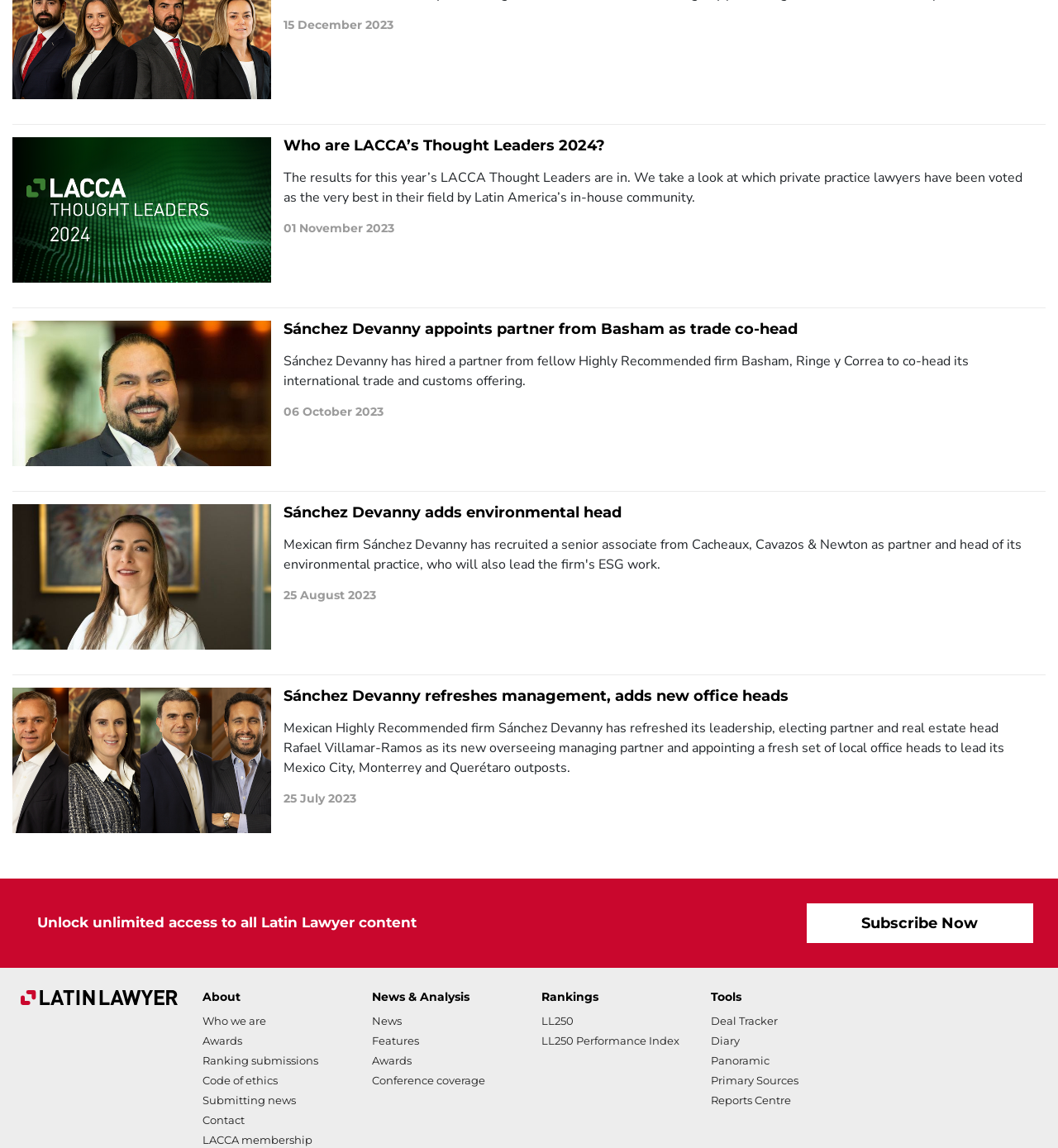Return the bounding box coordinates of the UI element that corresponds to this description: "Code of ethics". The coordinates must be given as four float numbers in the range of 0 and 1, [left, top, right, bottom].

[0.191, 0.935, 0.262, 0.946]